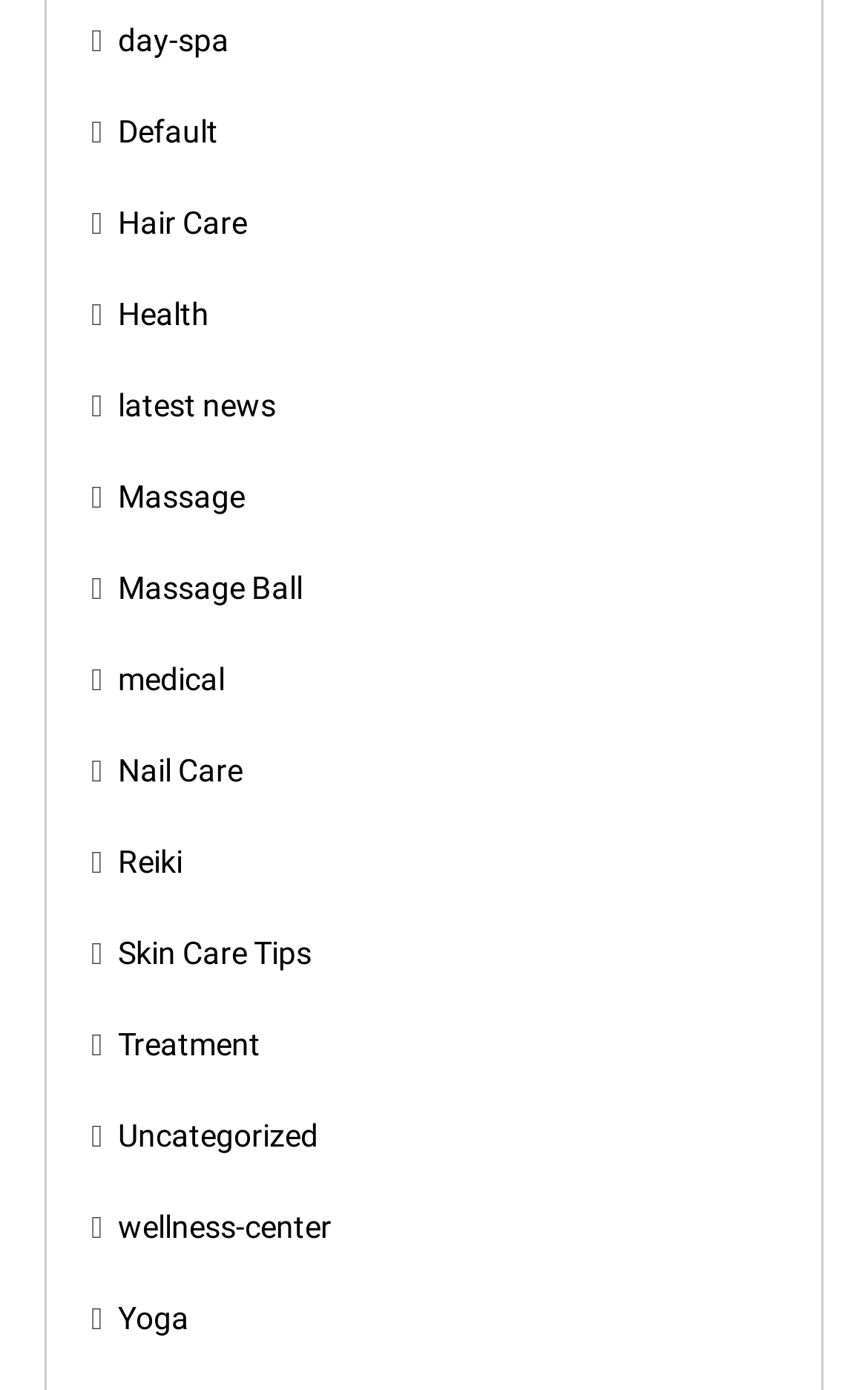Determine the bounding box for the UI element that matches this description: "Skin Care Tips".

[0.136, 0.672, 0.359, 0.698]